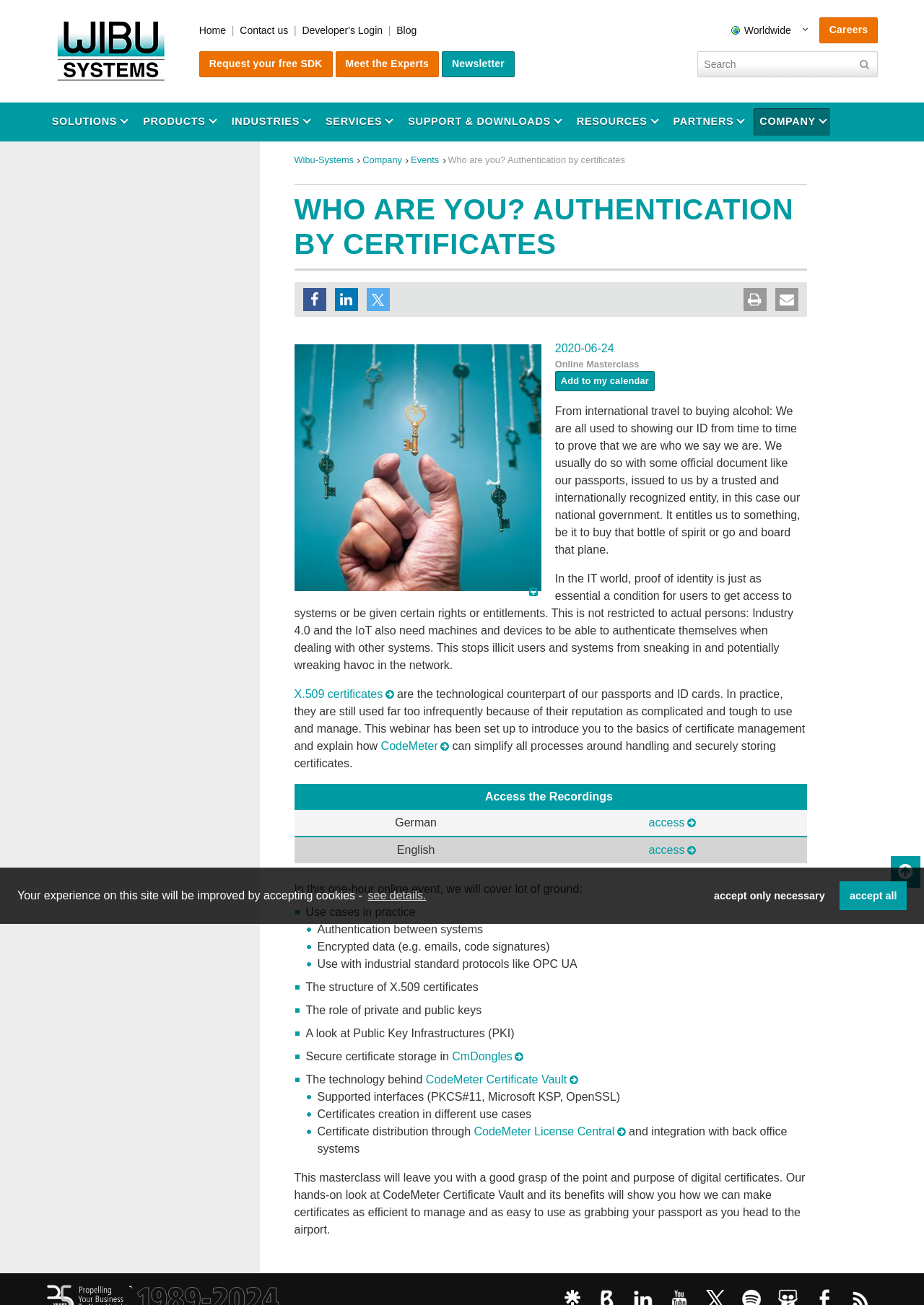Please mark the bounding box coordinates of the area that should be clicked to carry out the instruction: "Request a free SDK".

[0.215, 0.039, 0.36, 0.059]